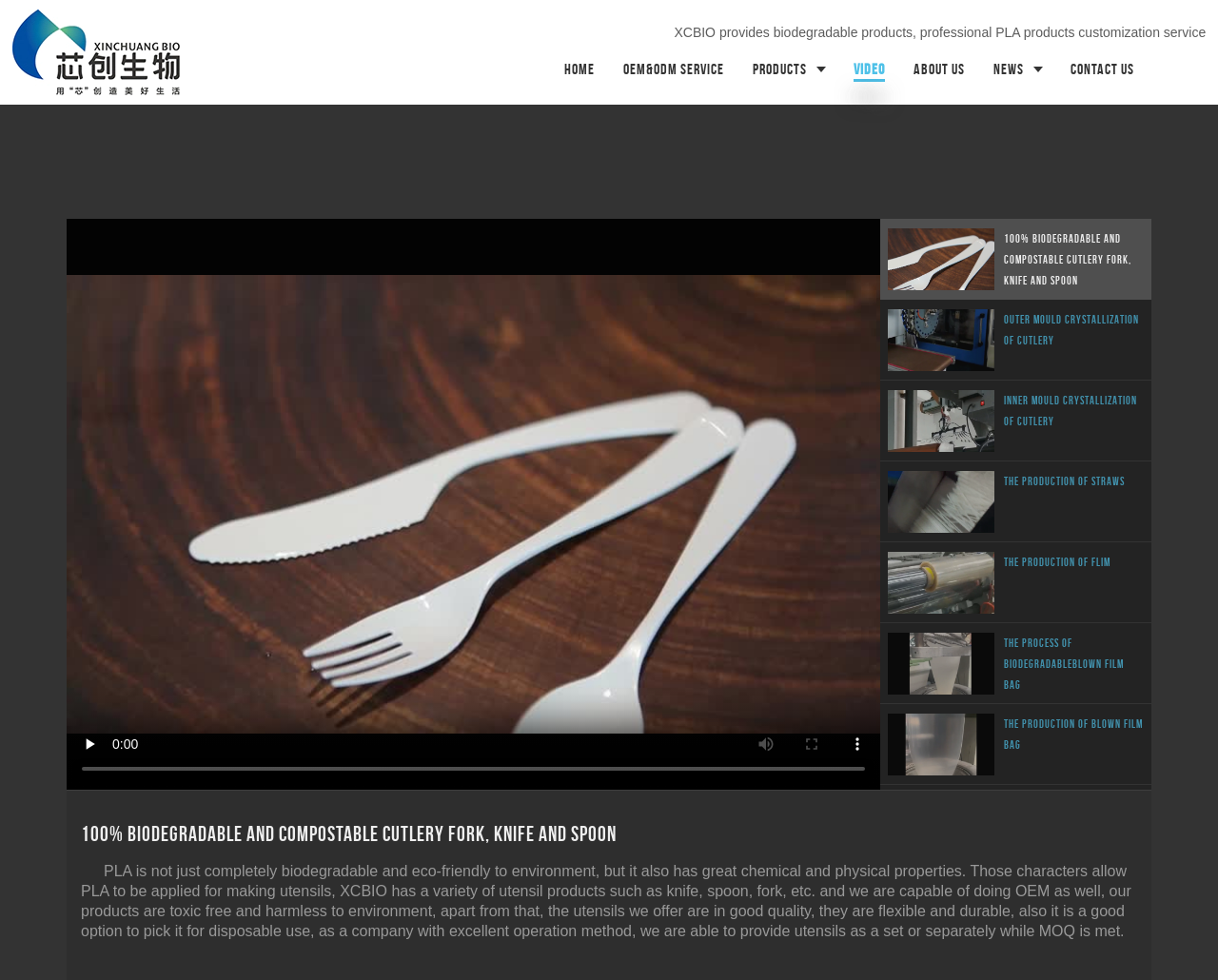What is the material used for making utensils?
Please provide a detailed answer to the question.

According to the webpage, PLA is used for making utensils, such as knife, spoon, and fork. This information is provided in the text 'PLA is not just completely biodegradable and eco-friendly to environment, but it also has great chemical and physical properties. Those characters allow PLA to be applied for making utensils...'.